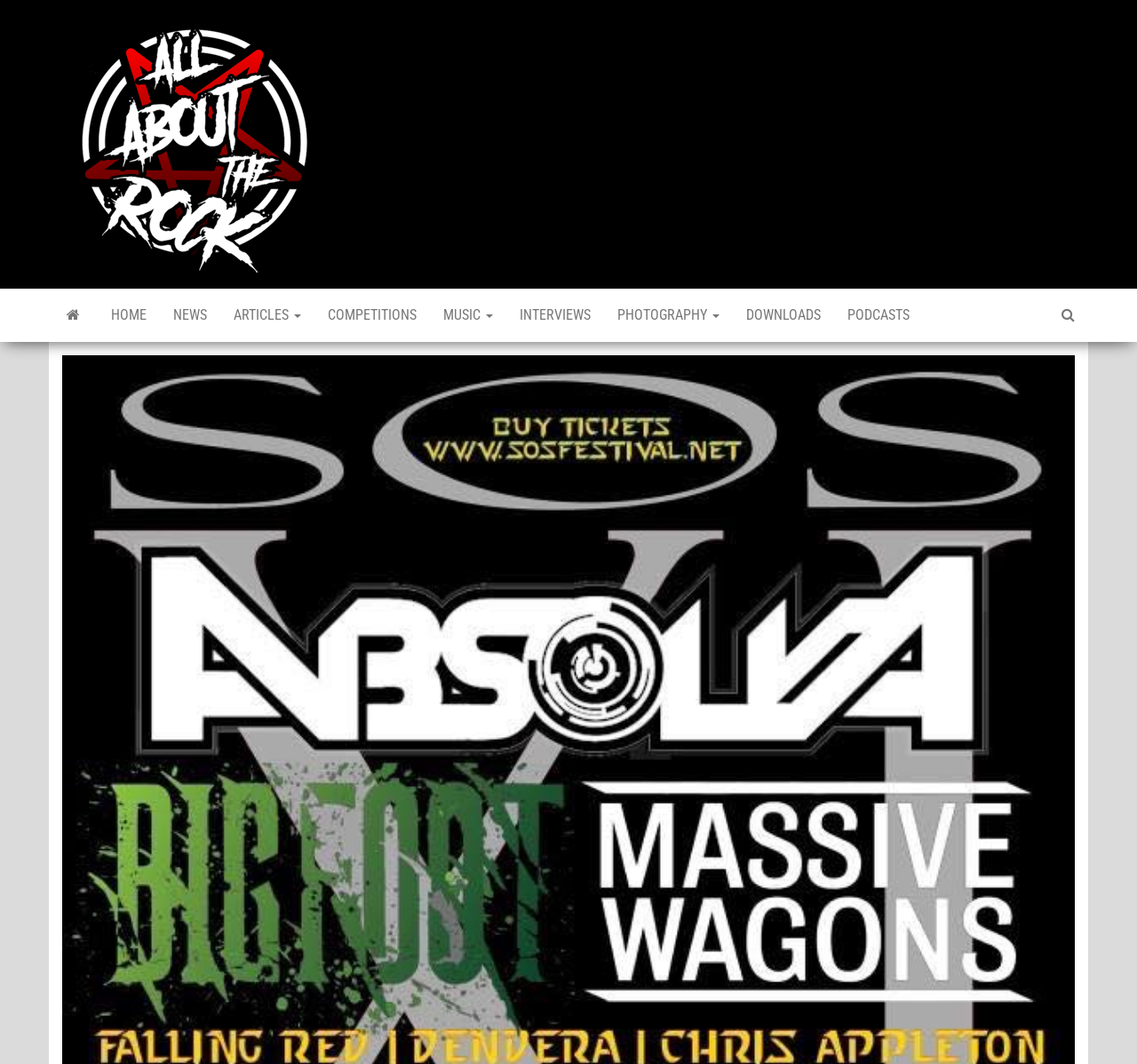Identify the bounding box coordinates of the clickable region required to complete the instruction: "check music". The coordinates should be given as four float numbers within the range of 0 and 1, i.e., [left, top, right, bottom].

[0.378, 0.271, 0.445, 0.321]